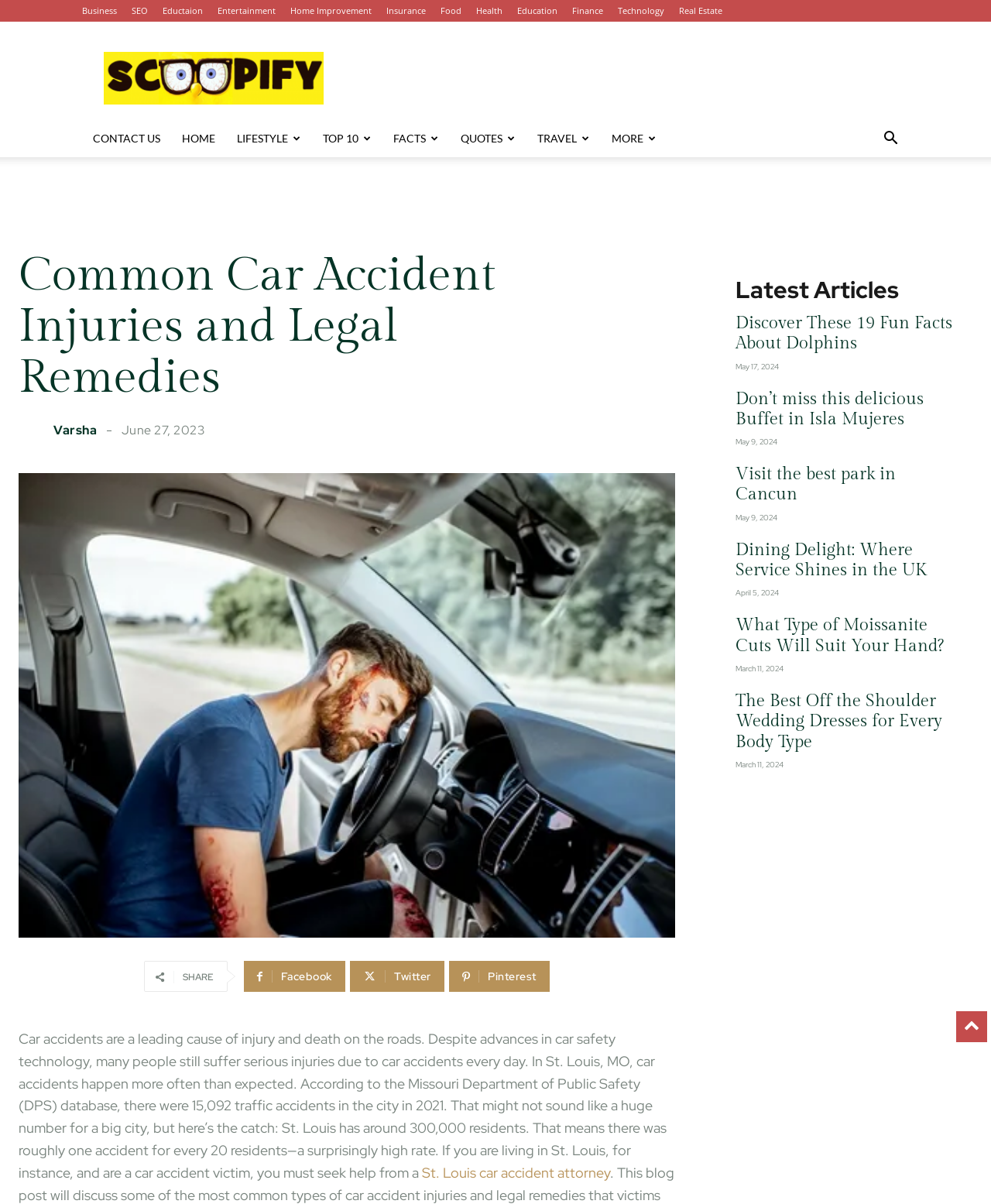Please specify the bounding box coordinates in the format (top-left x, top-left y, bottom-right x, bottom-right y), with values ranging from 0 to 1. Identify the bounding box for the UI component described as follows: parent_node: Varsha title="varsha"

[0.019, 0.348, 0.05, 0.367]